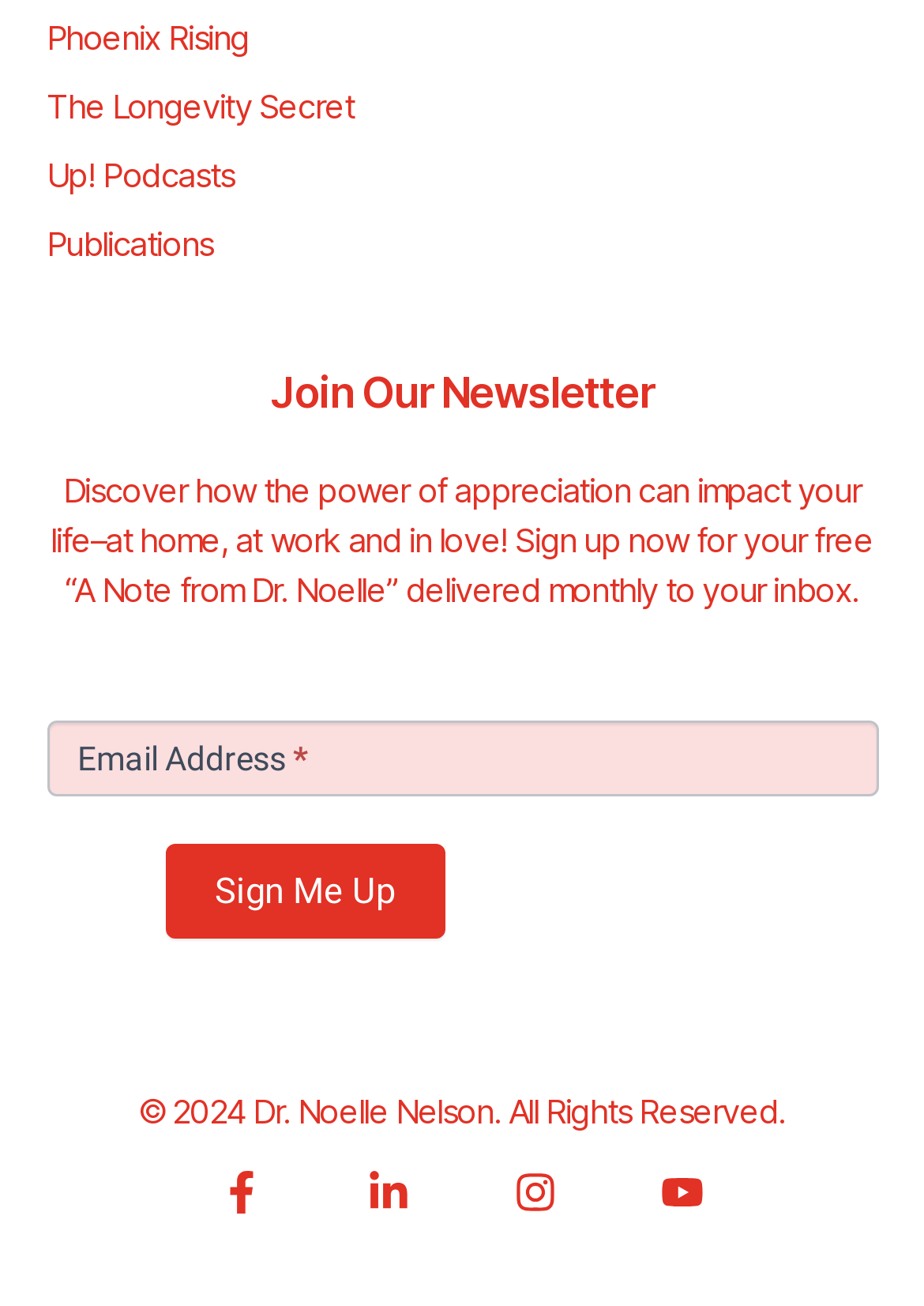Identify the coordinates of the bounding box for the element that must be clicked to accomplish the instruction: "Click on the 'Publications' link".

[0.05, 0.159, 0.5, 0.212]